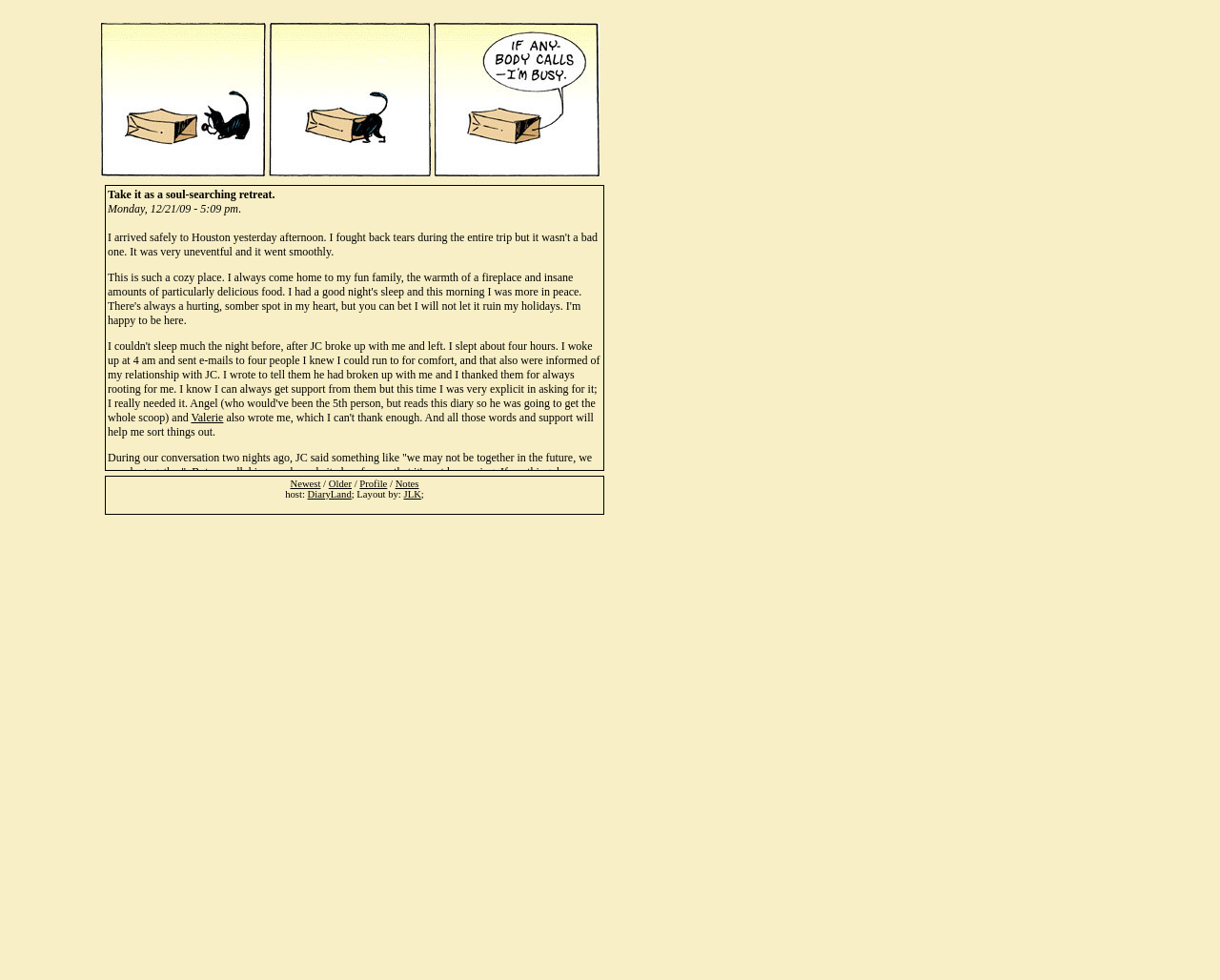Please determine the bounding box coordinates for the UI element described as: "Valerie".

[0.157, 0.419, 0.183, 0.433]